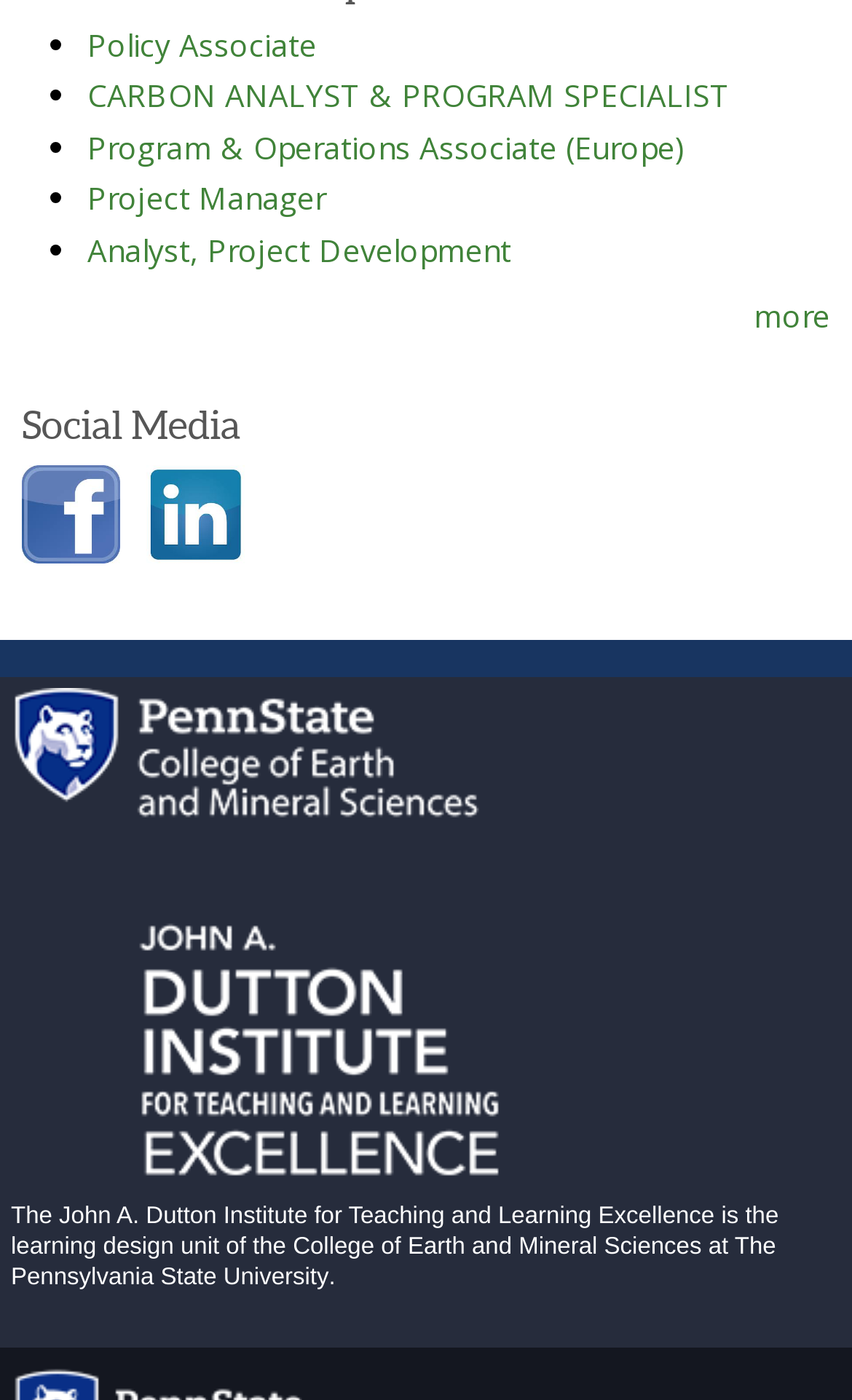Identify the bounding box coordinates of the element that should be clicked to fulfill this task: "View more job opportunities". The coordinates should be provided as four float numbers between 0 and 1, i.e., [left, top, right, bottom].

[0.885, 0.21, 0.974, 0.24]